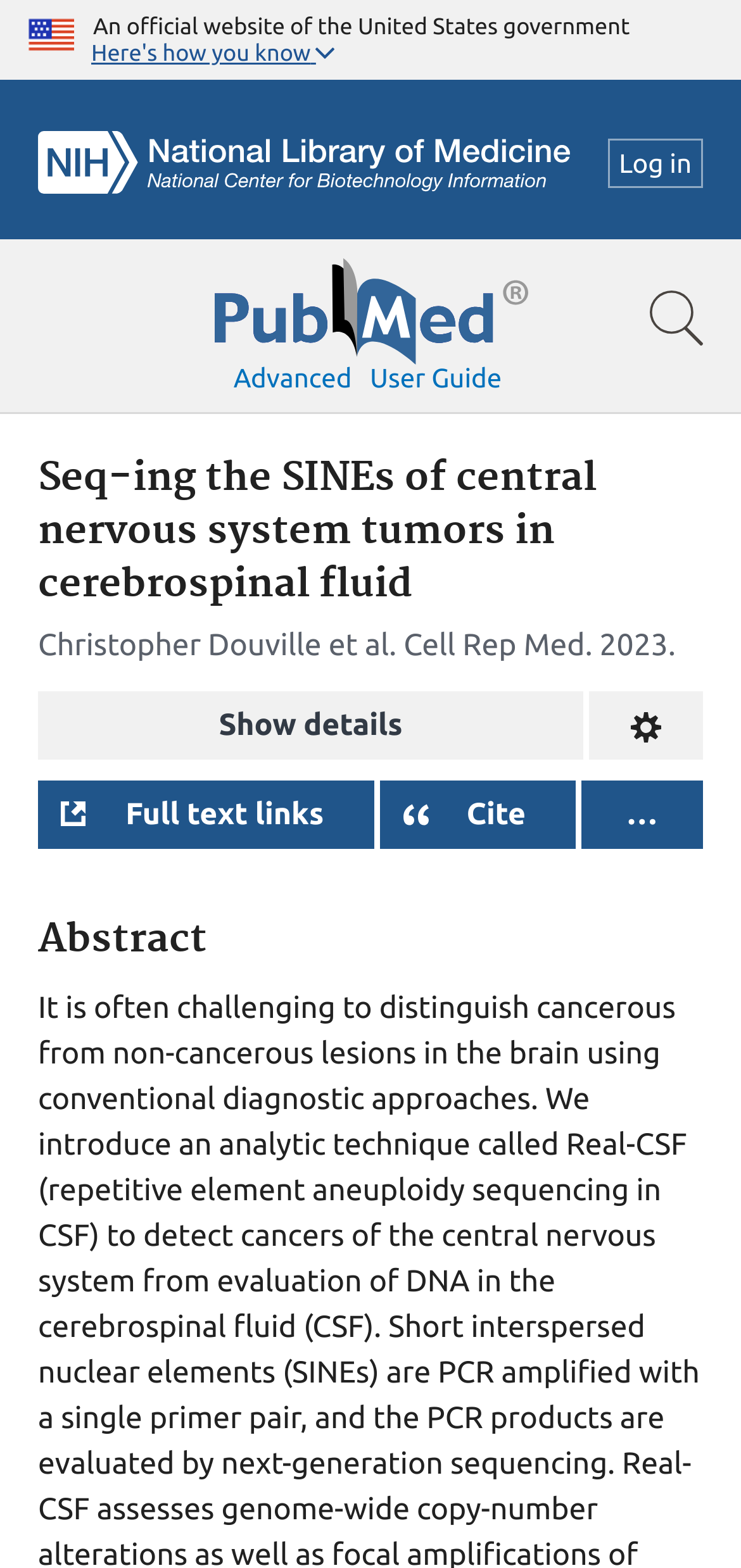Please identify the webpage's heading and generate its text content.

Seq-ing the SINEs of central nervous system tumors in cerebrospinal fluid